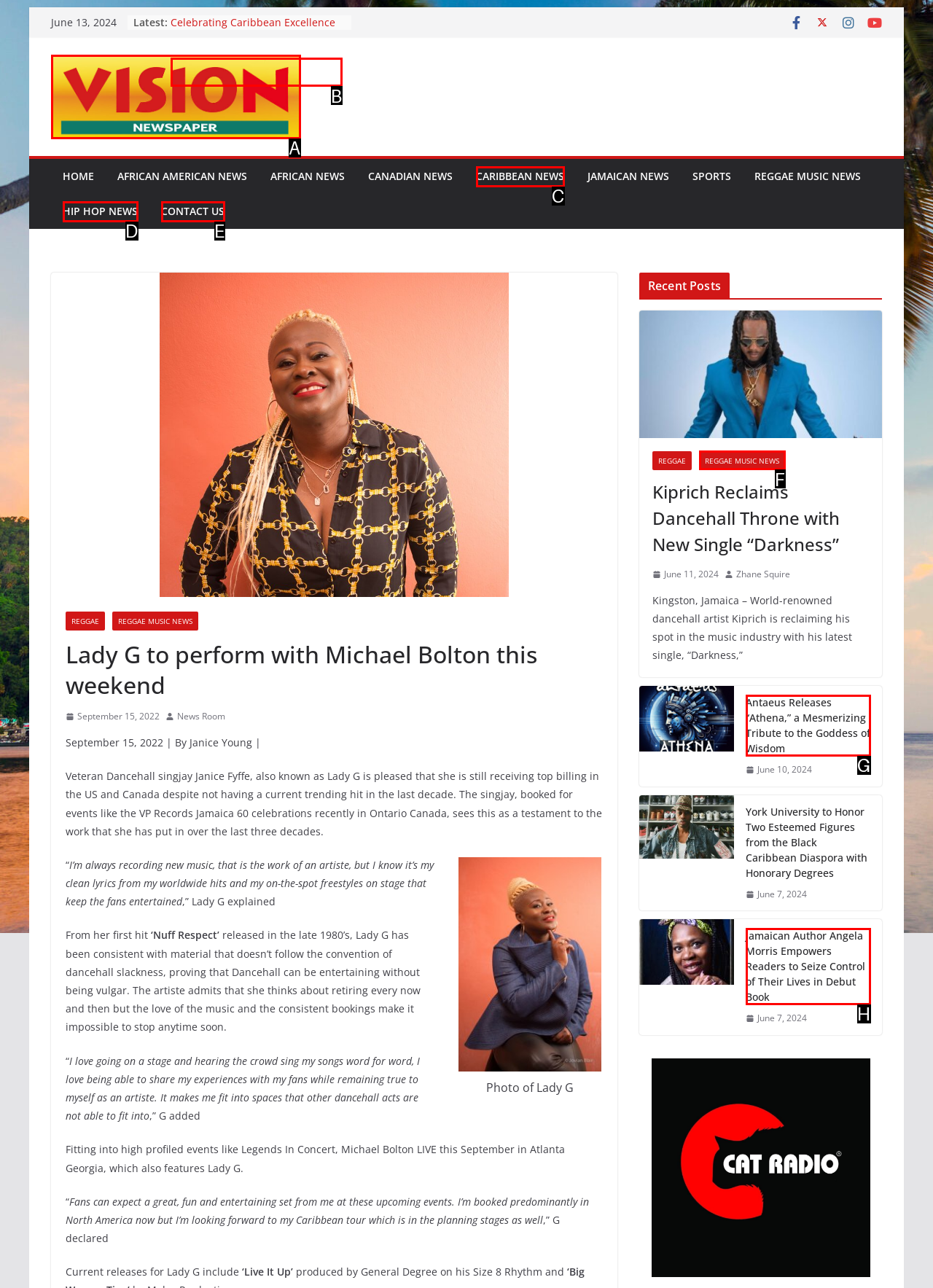Determine which option fits the following description: Reggae Music News
Answer with the corresponding option's letter directly.

F